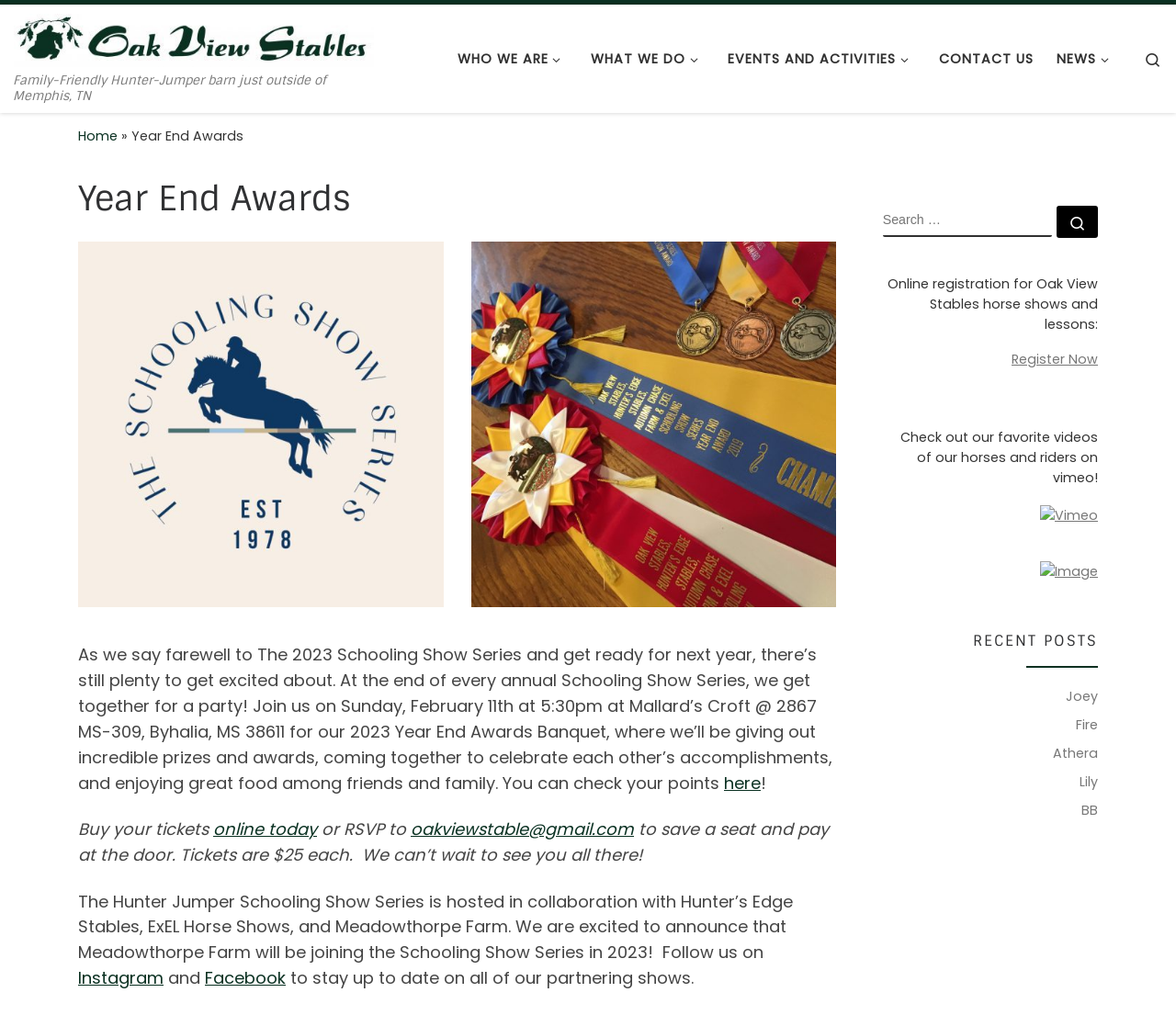Extract the bounding box of the UI element described as: "Incorporating the Alcohol-Free Cocktail Movement".

None